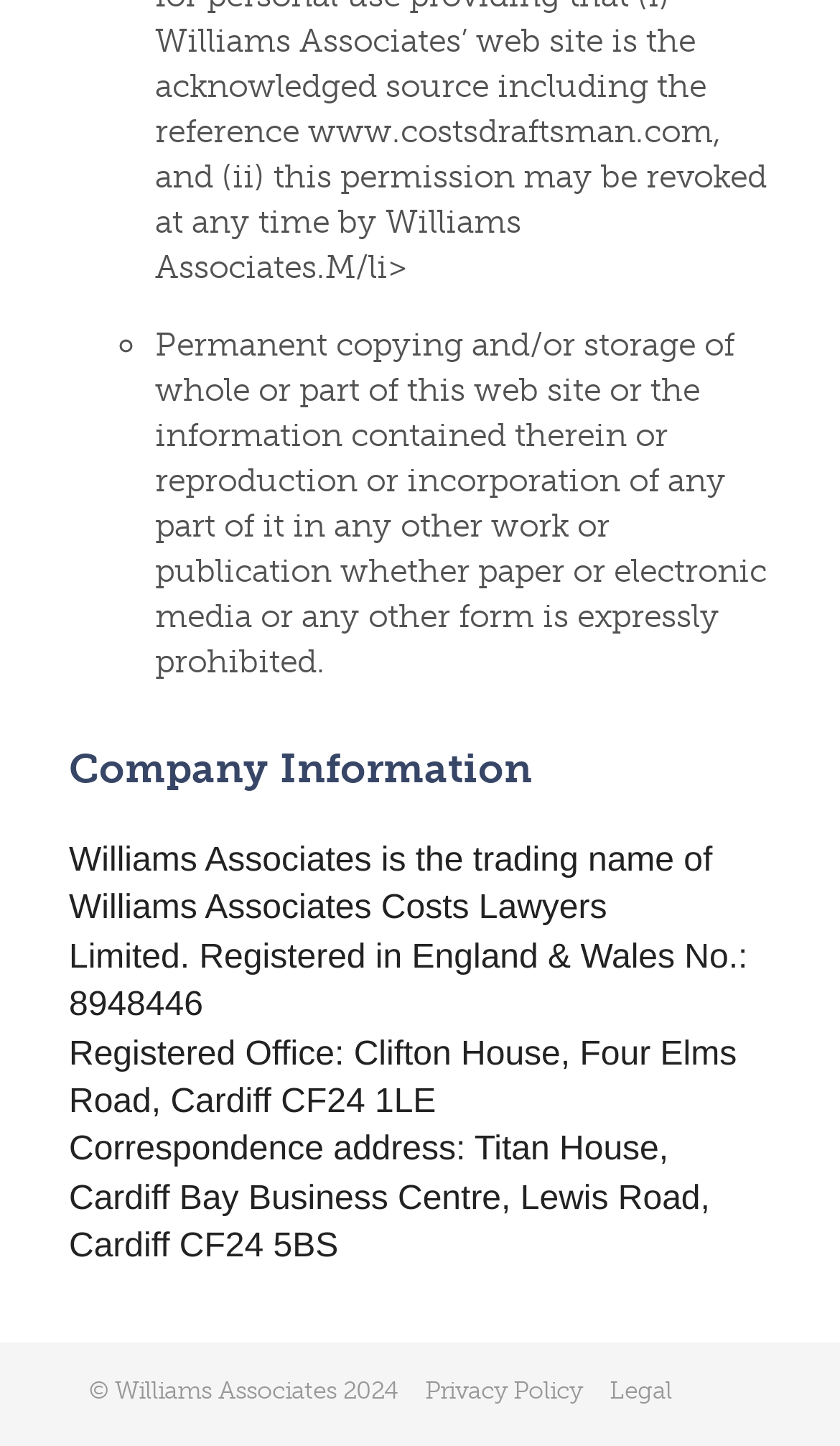Answer the following in one word or a short phrase: 
What are the two links available at the bottom of the webpage?

Privacy Policy, Legal